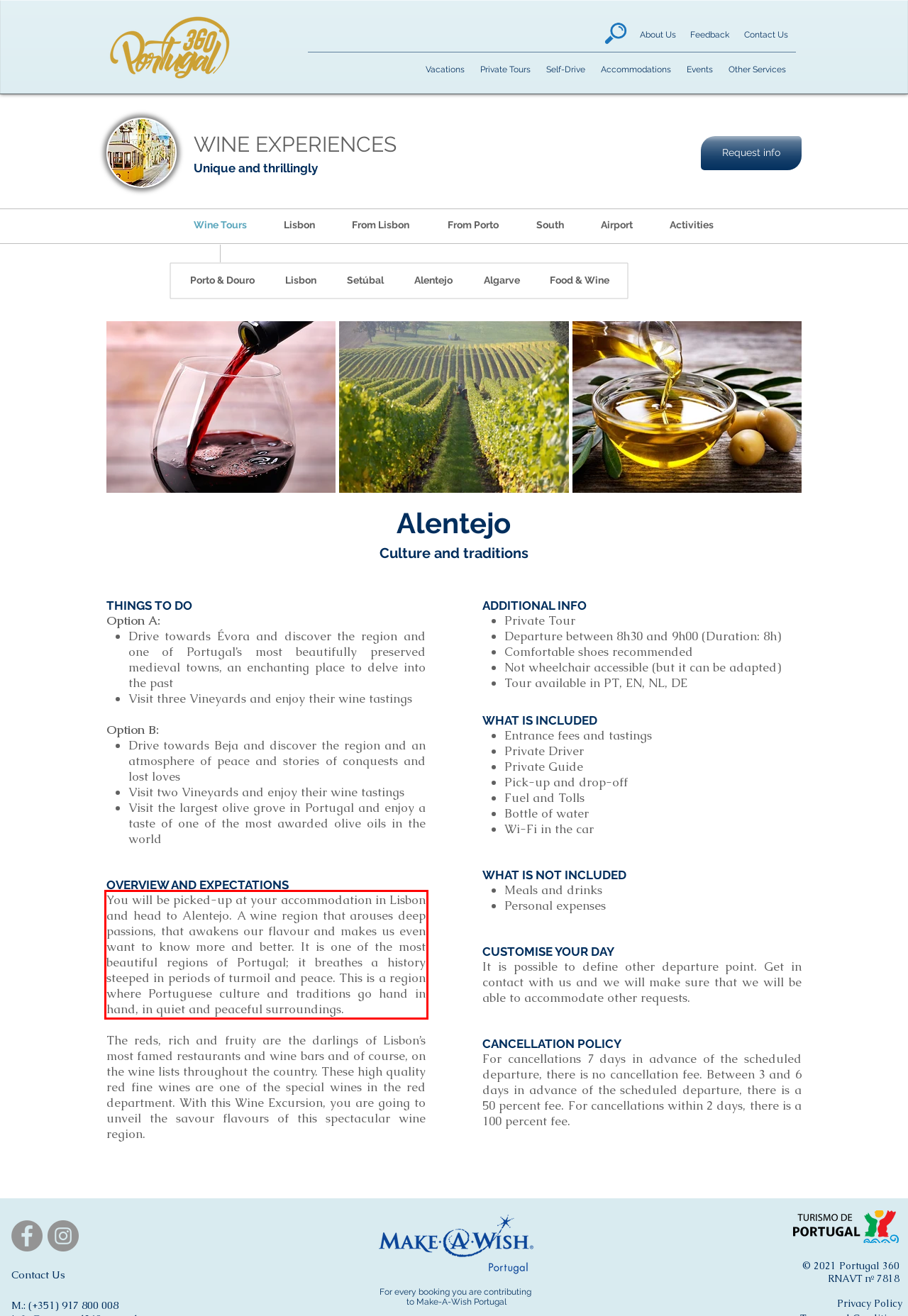Please recognize and transcribe the text located inside the red bounding box in the webpage image.

You will be picked-up at your accommodation in Lisbon and head to Alentejo. A wine region that arouses deep passions, that awakens our flavour and makes us even want to know more and better. It is one of the most beautiful regions of Portugal; it breathes a history steeped in periods of turmoil and peace. This is a region where Portuguese culture and traditions go hand in hand, in quiet and peaceful surroundings.